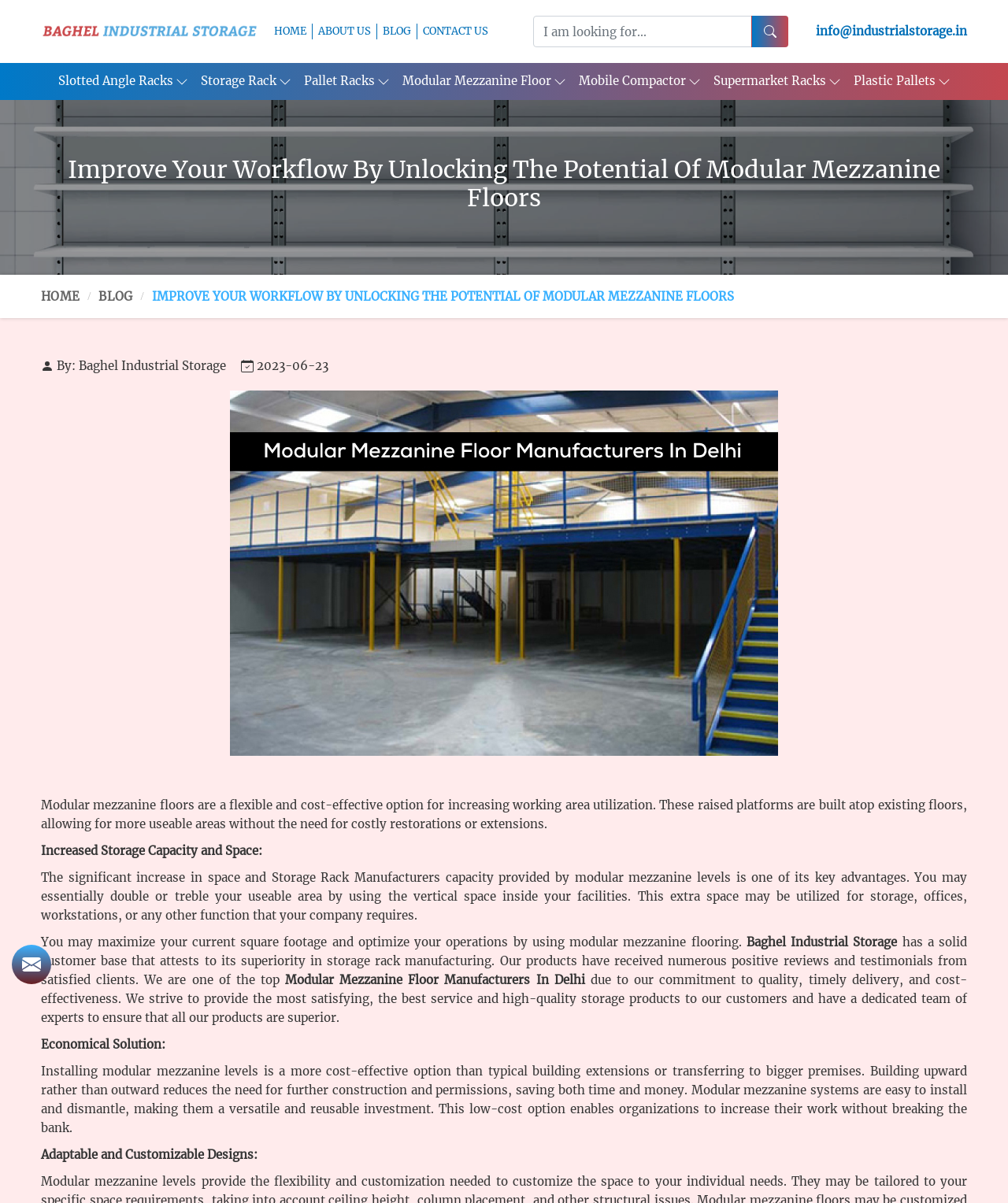Identify the bounding box coordinates of the part that should be clicked to carry out this instruction: "Click the 'HOME' link at the top".

[0.266, 0.02, 0.31, 0.033]